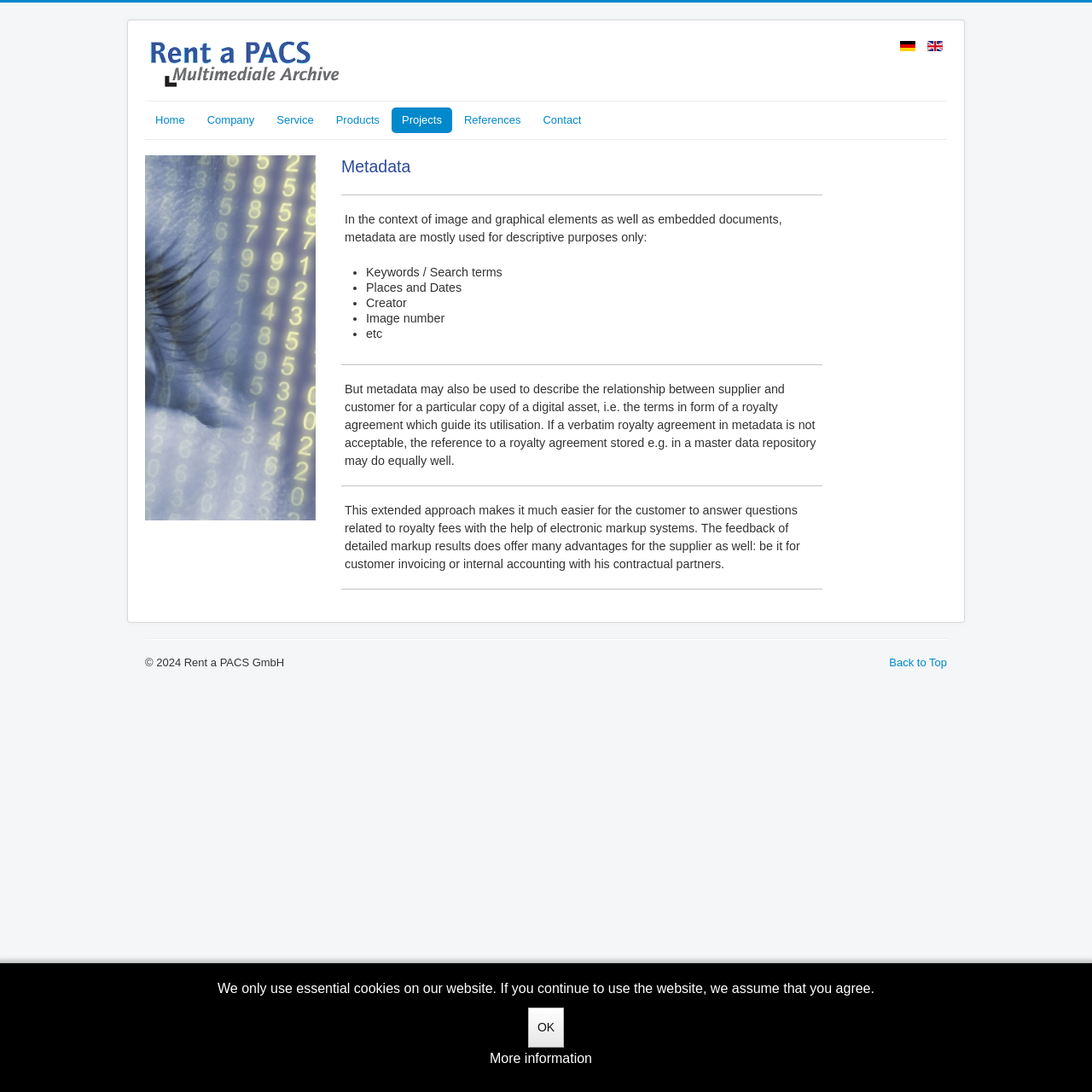Kindly determine the bounding box coordinates of the area that needs to be clicked to fulfill this instruction: "Click the 'Rent a PACS GmbH' link".

[0.133, 0.034, 0.316, 0.084]